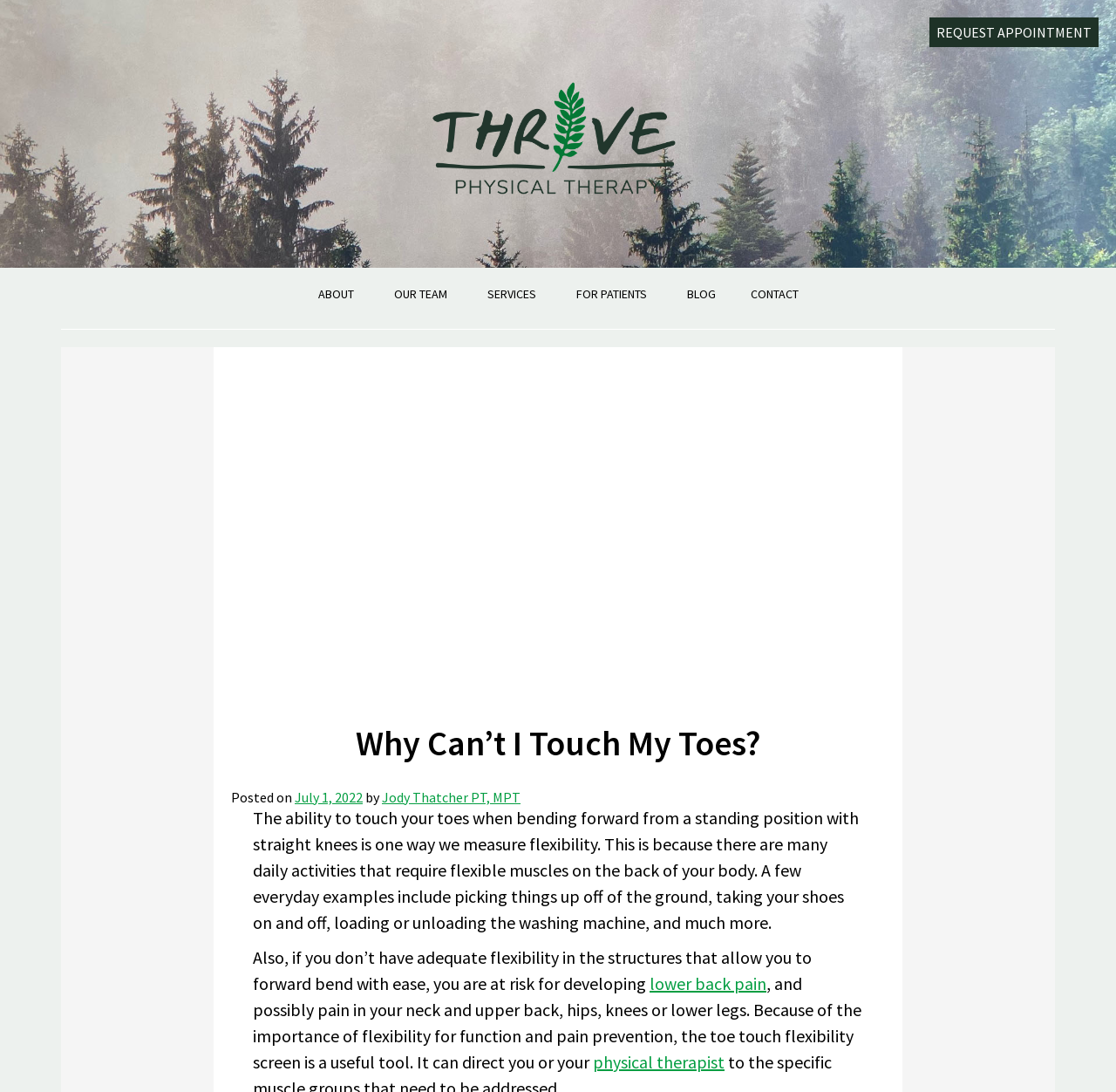Please determine the bounding box coordinates for the UI element described here. Use the format (top-left x, top-left y, bottom-right x, bottom-right y) with values bounded between 0 and 1: For Patients

[0.5, 0.254, 0.6, 0.285]